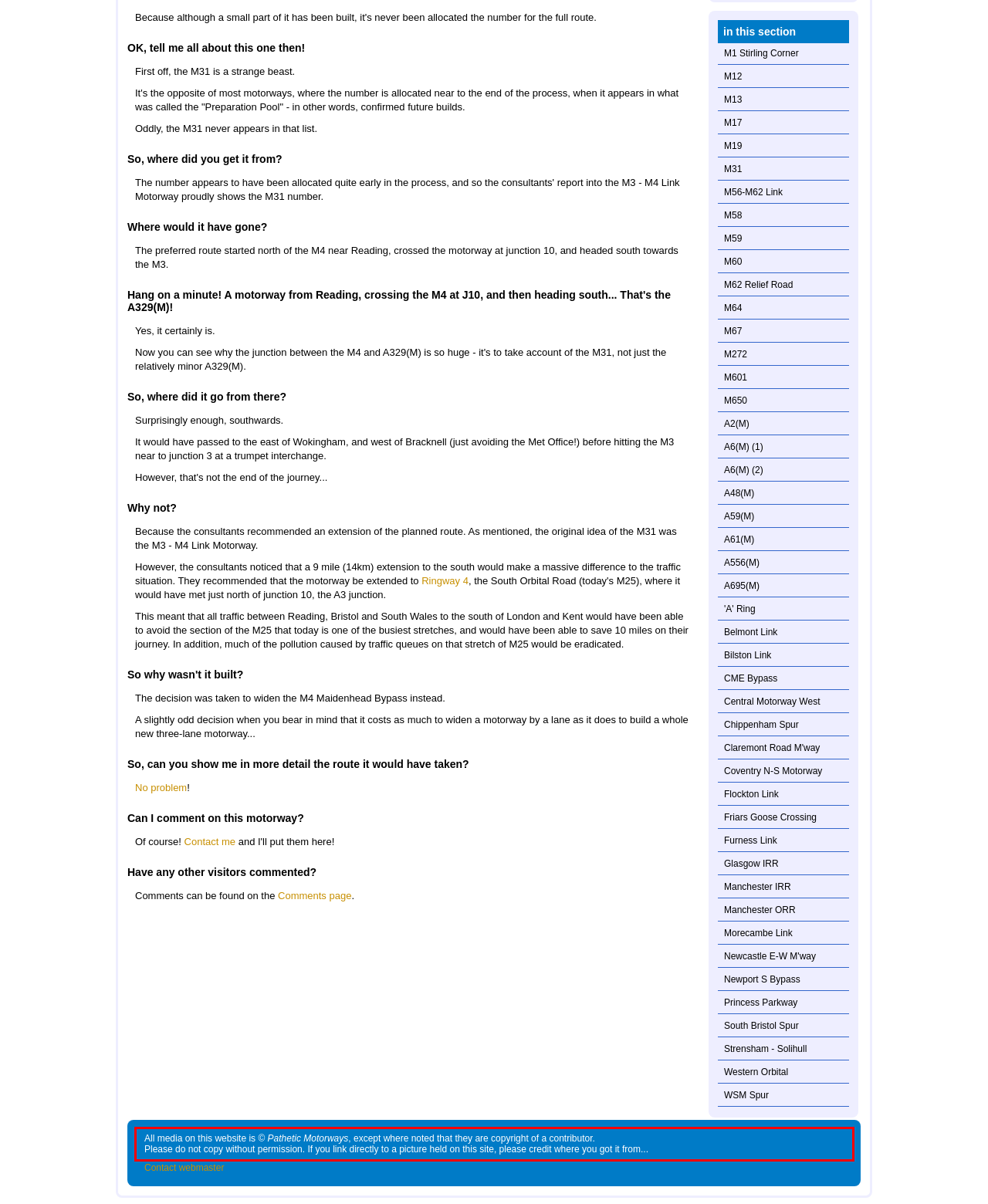You are provided with a screenshot of a webpage featuring a red rectangle bounding box. Extract the text content within this red bounding box using OCR.

All media on this website is © Pathetic Motorways, except where noted that they are copyright of a contributor. Please do not copy without permission. If you link directly to a picture held on this site, please credit where you got it from...